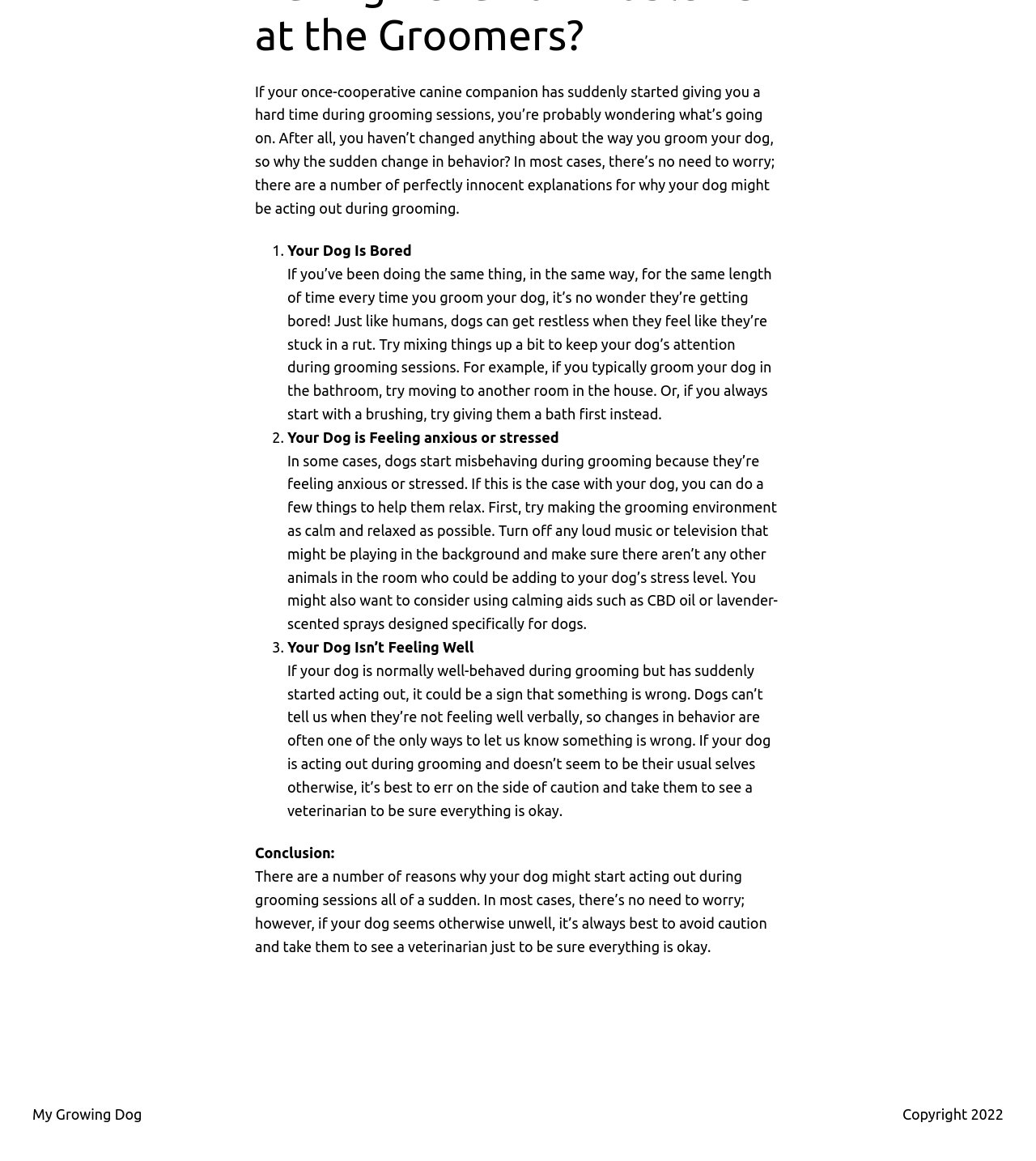What can be done to calm a dog during grooming? Examine the screenshot and reply using just one word or a brief phrase.

Create a calm environment